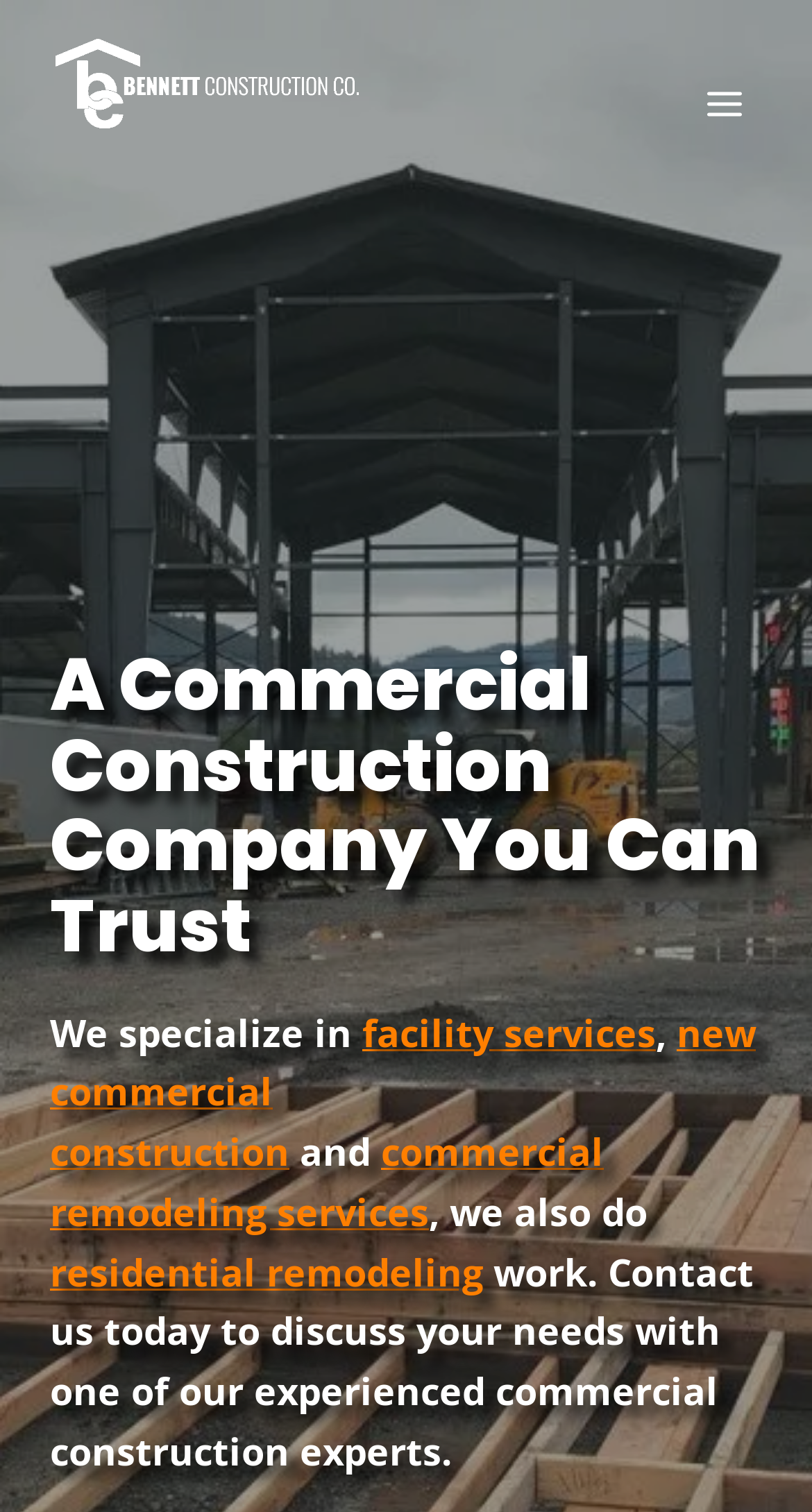What is the purpose of the 'Open menu' button?
Please answer the question as detailed as possible based on the image.

The 'Open menu' button is a toggle button that is currently not expanded, indicating that it can be clicked to expand the menu and reveal more options or content.